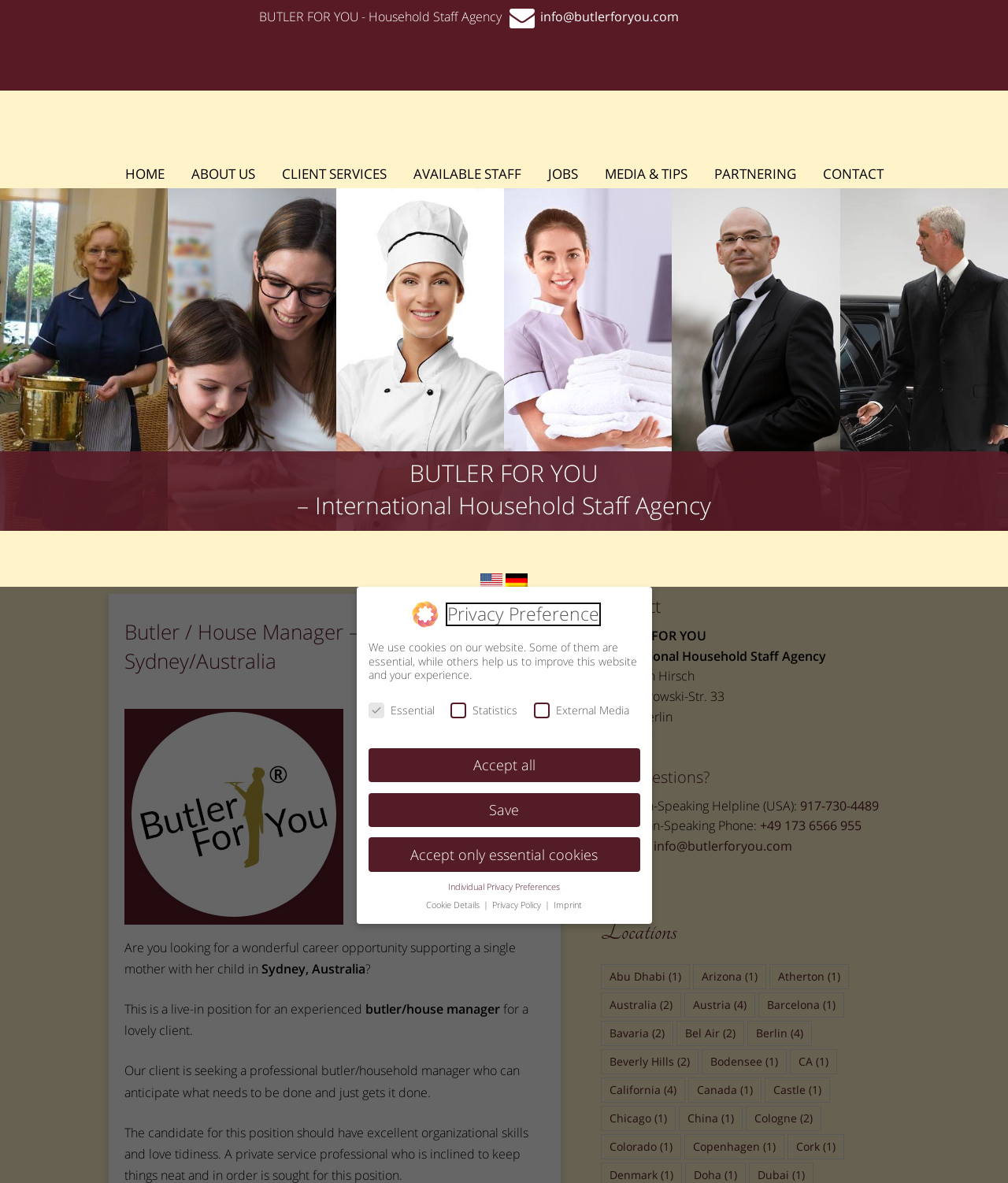What is the language requirement for the job?
Examine the webpage screenshot and provide an in-depth answer to the question.

The language requirement can be found in the 'QUALIFICATIONS AND CHARACTER SKETCH' section of the webpage, which mentions 'Languages: English'. This suggests that the job requires proficiency in English.